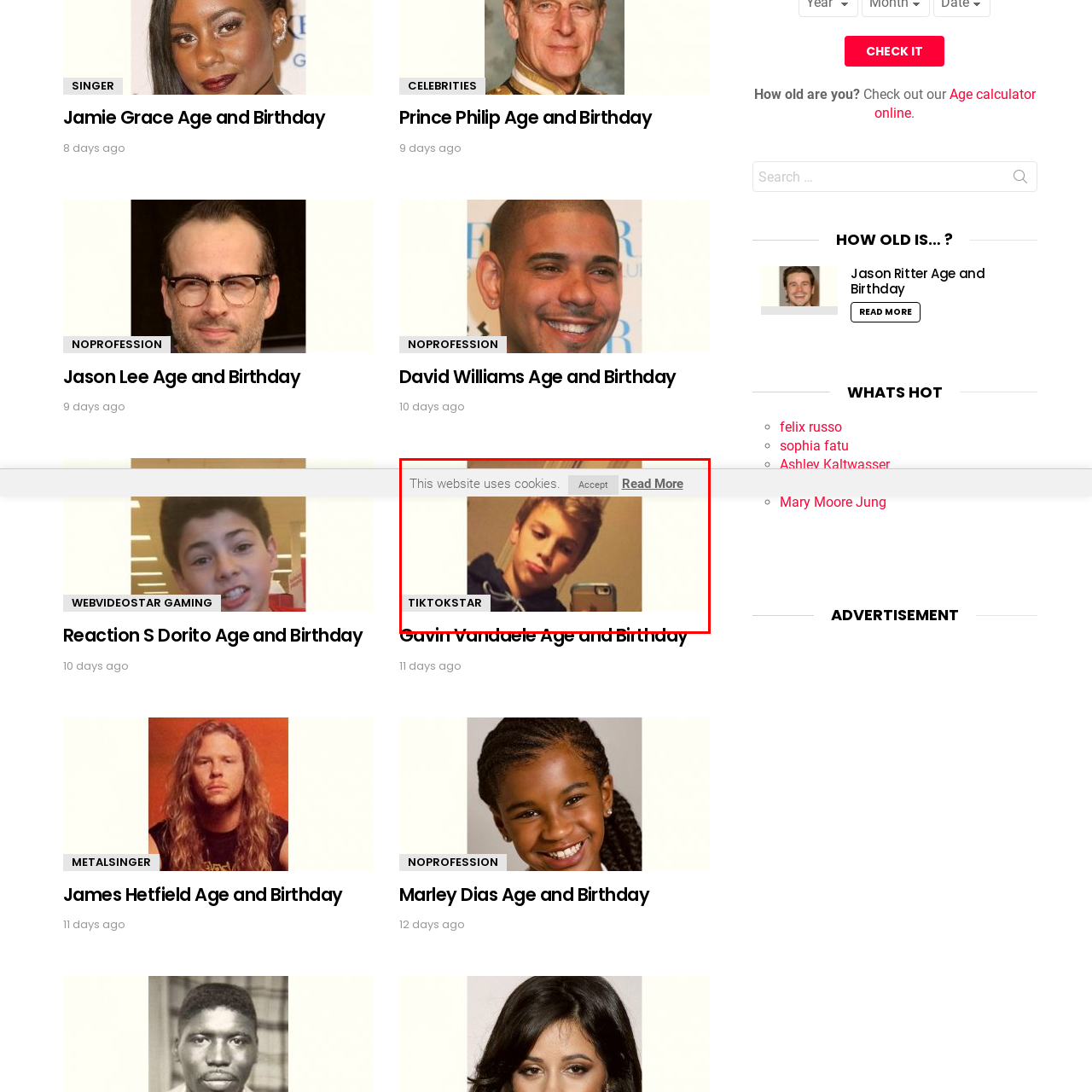Write a detailed description of the image enclosed in the red-bordered box.

The image features a young male TikTok star, Gavin Vandaele, striking a playful pose as he takes a selfie. He has short, tousled hair and is wearing a dark hoodie. In the background, a smartphone is visible, indicating he is likely in a casual setting. Below the image is a heading that states "Gavin Vandaele Age and Birthday," suggesting that the content is related to the TikTok star's personal information. The accompanying text emphasizes his popularity on social media, as he is recognized as a notable figure in the TikTok community.